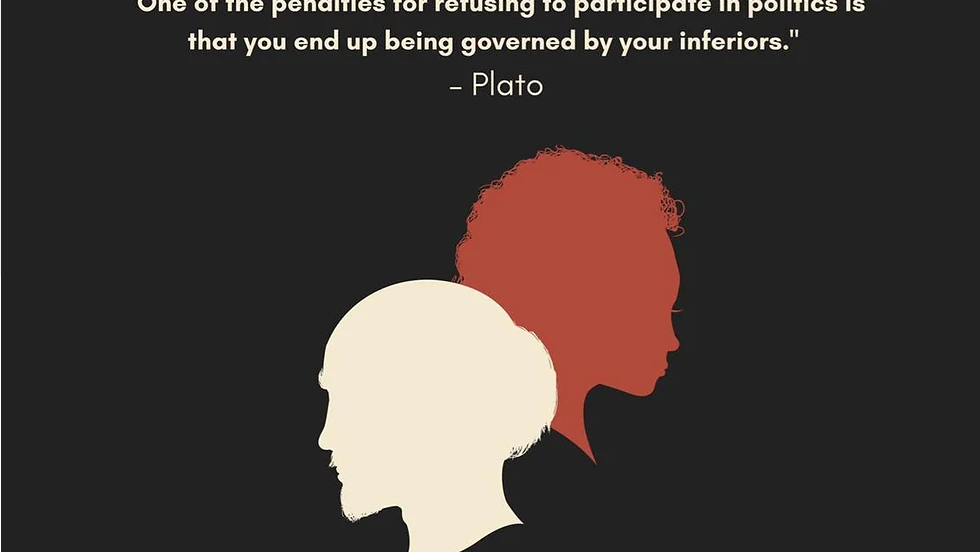Elaborate on the contents of the image in a comprehensive manner.

The image titled "Human Governance in a Post-Pandemic World" features two stylized profiles: one in light cream and the other in deep red against a dark background. Above the profiles is a thought-provoking quote attributed to Plato: "One of the penalties for refusing to participate in politics is that you end up being governed by your inferiors." This artwork encapsulates the theme of civic engagement and the importance of political participation in shaping the future of governance, especially in light of challenges raised during the COVID-19 pandemic. The design elegantly emphasizes the stark contrasts in perspectives while inviting viewers to reflect on their role in governance and societal issues.